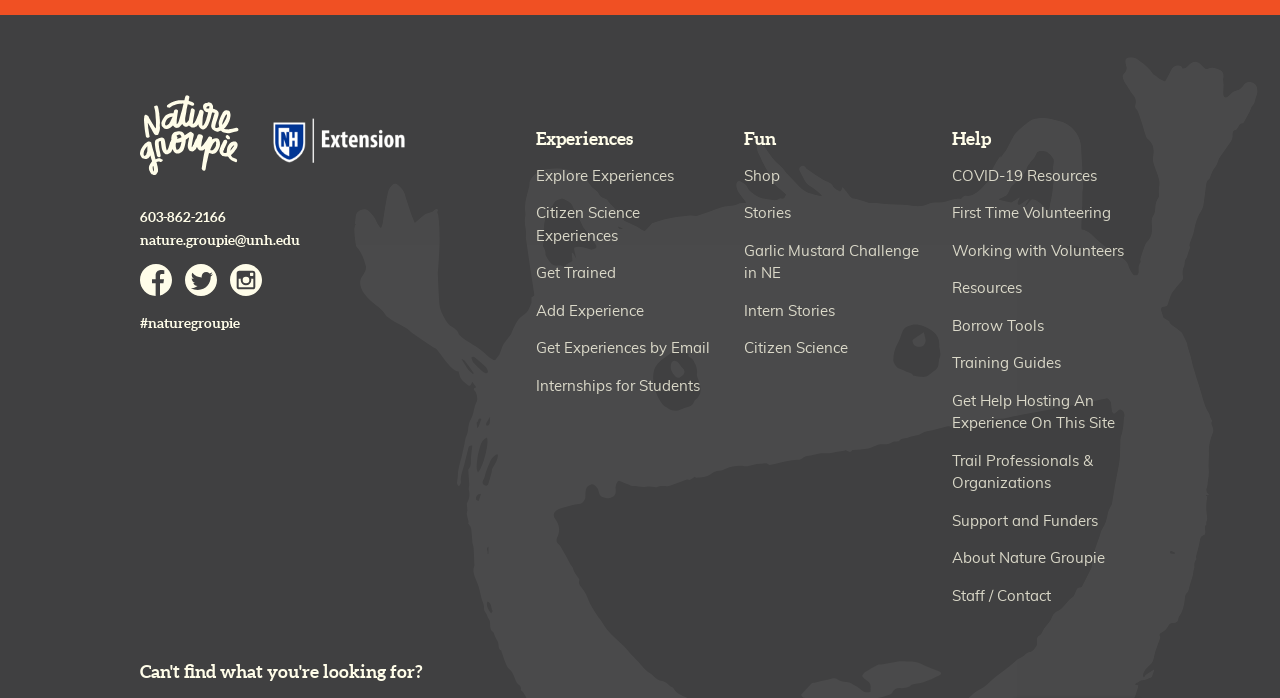Specify the bounding box coordinates of the area to click in order to follow the given instruction: "Check out 'Intern Stories'."

[0.581, 0.435, 0.652, 0.456]